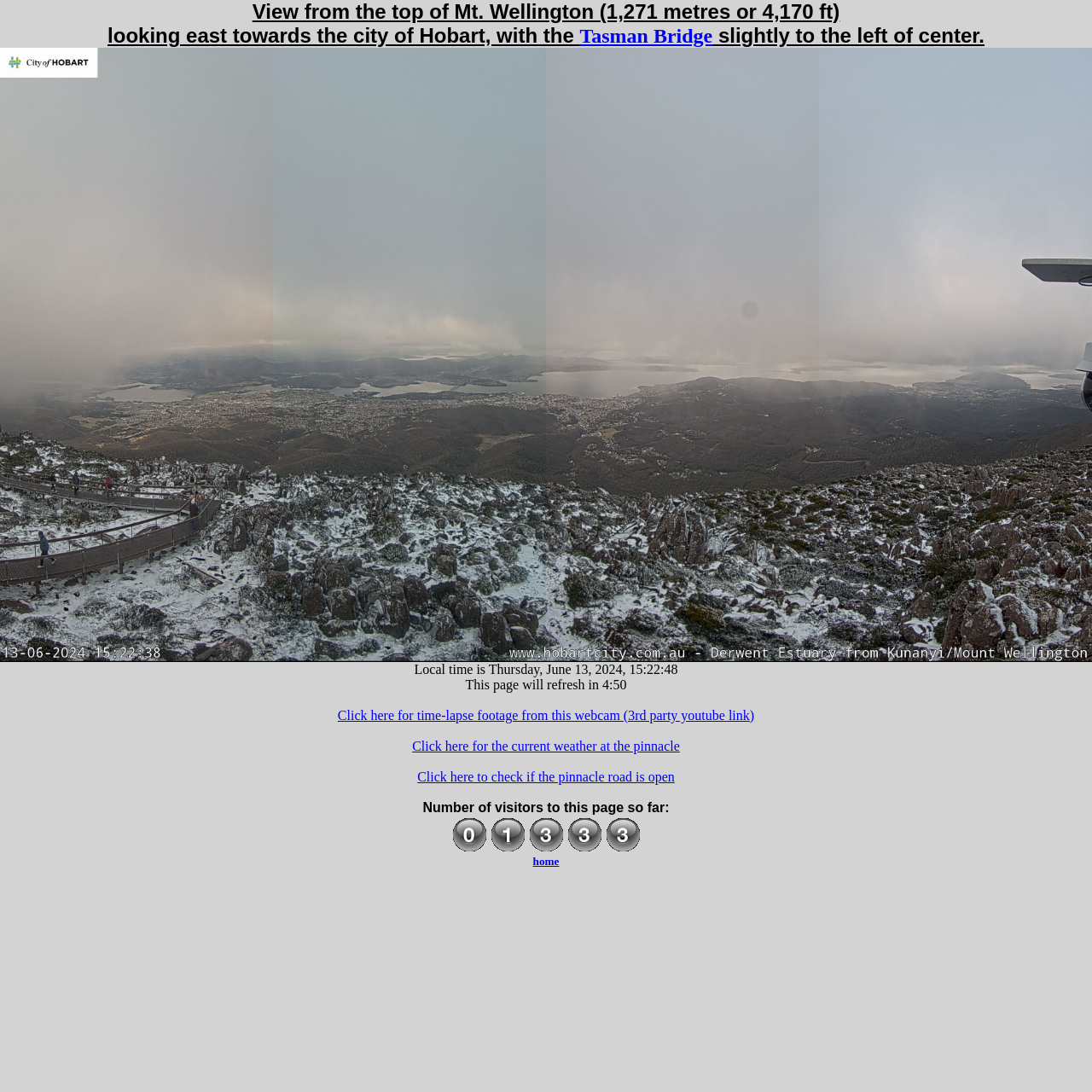Using the elements shown in the image, answer the question comprehensively: What is the direction the camera is looking?

I found the direction the camera is looking by reading the heading element that says 'looking east towards the city of Hobart, with the Tasman Bridge slightly to the left of center'.